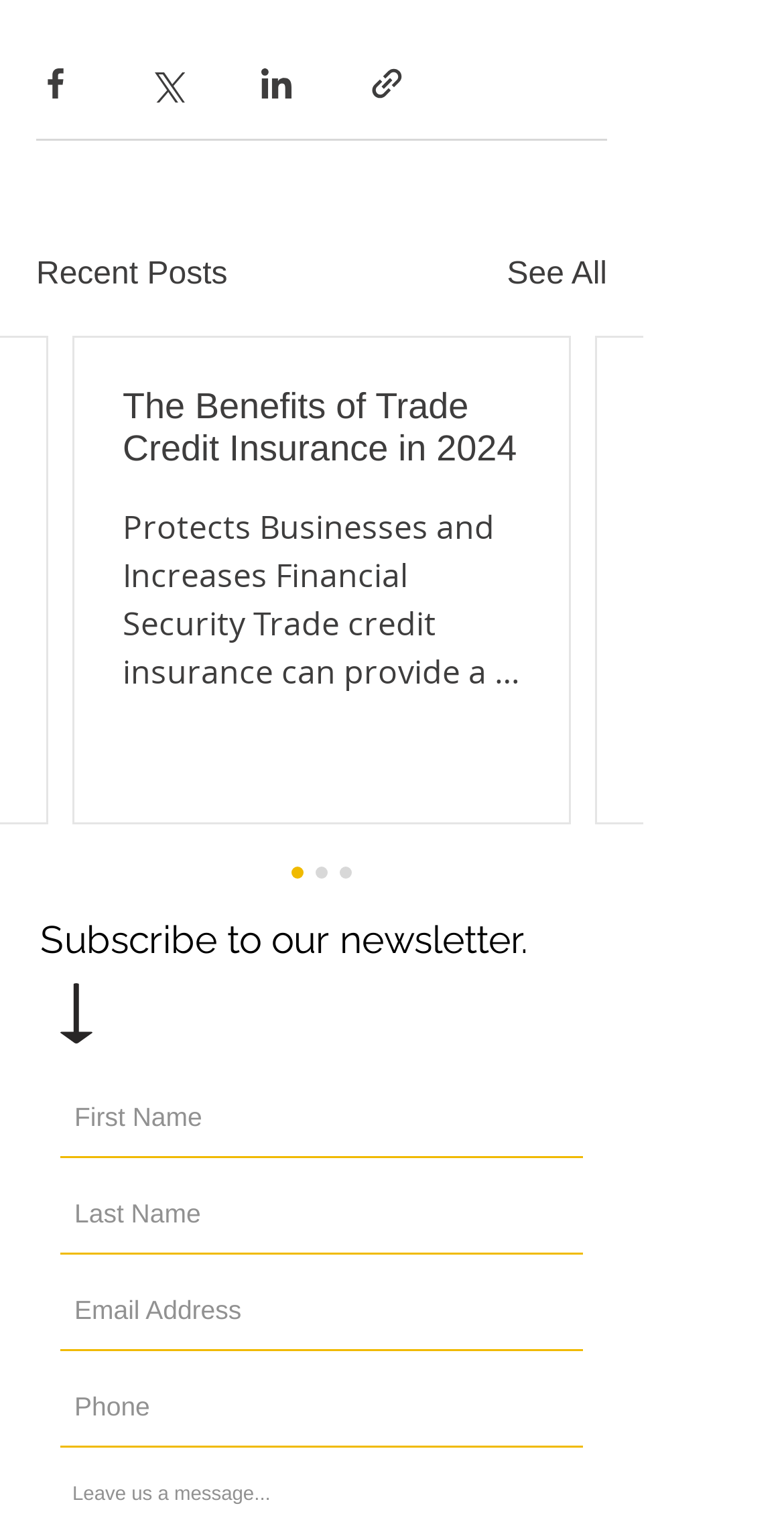Please identify the bounding box coordinates of the area I need to click to accomplish the following instruction: "Share via Facebook".

[0.046, 0.042, 0.095, 0.068]